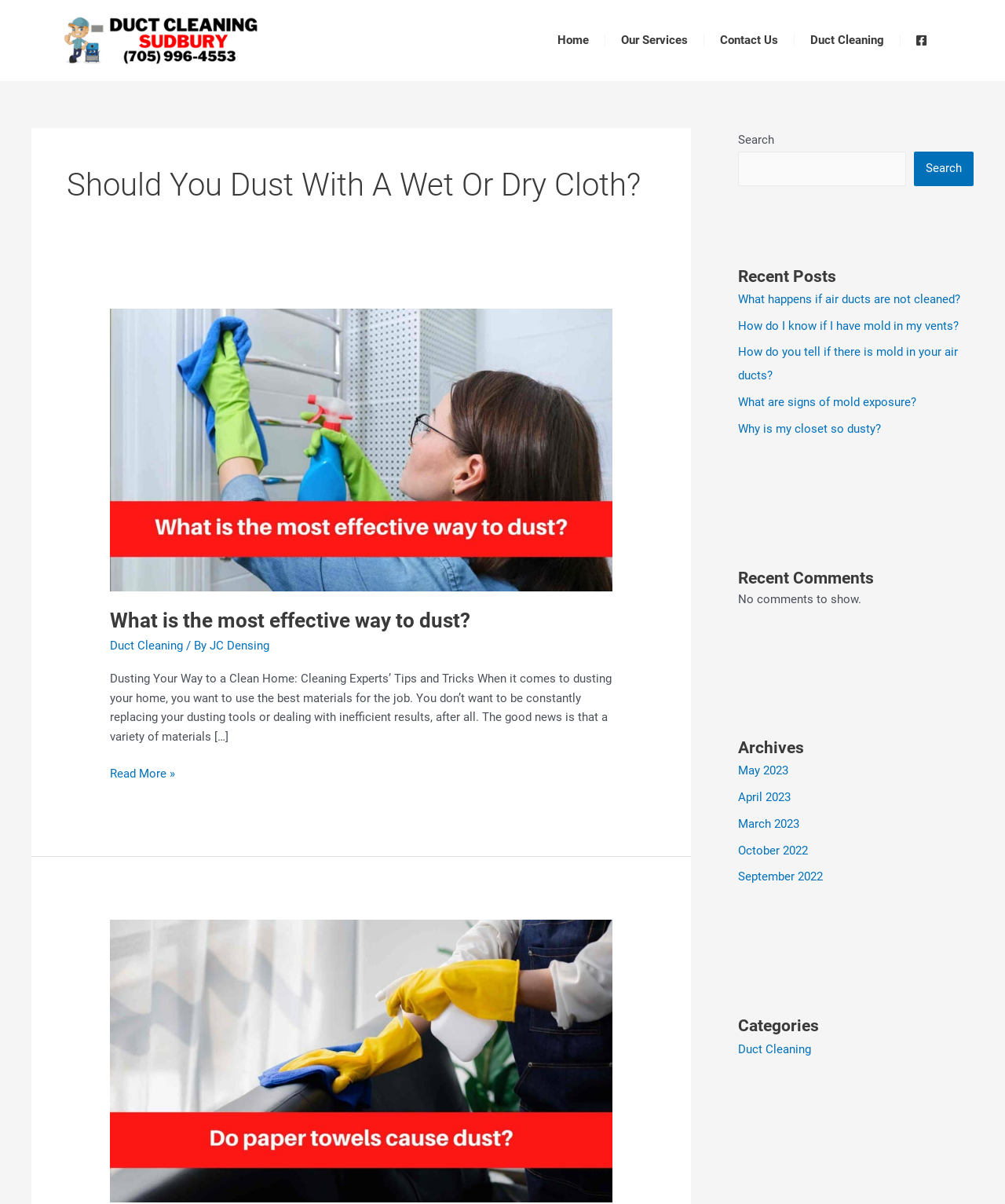Using the provided description alt="Duct Cleaning Sudbury", find the bounding box coordinates for the UI element. Provide the coordinates in (top-left x, top-left y, bottom-right x, bottom-right y) format, ensuring all values are between 0 and 1.

[0.062, 0.013, 0.258, 0.054]